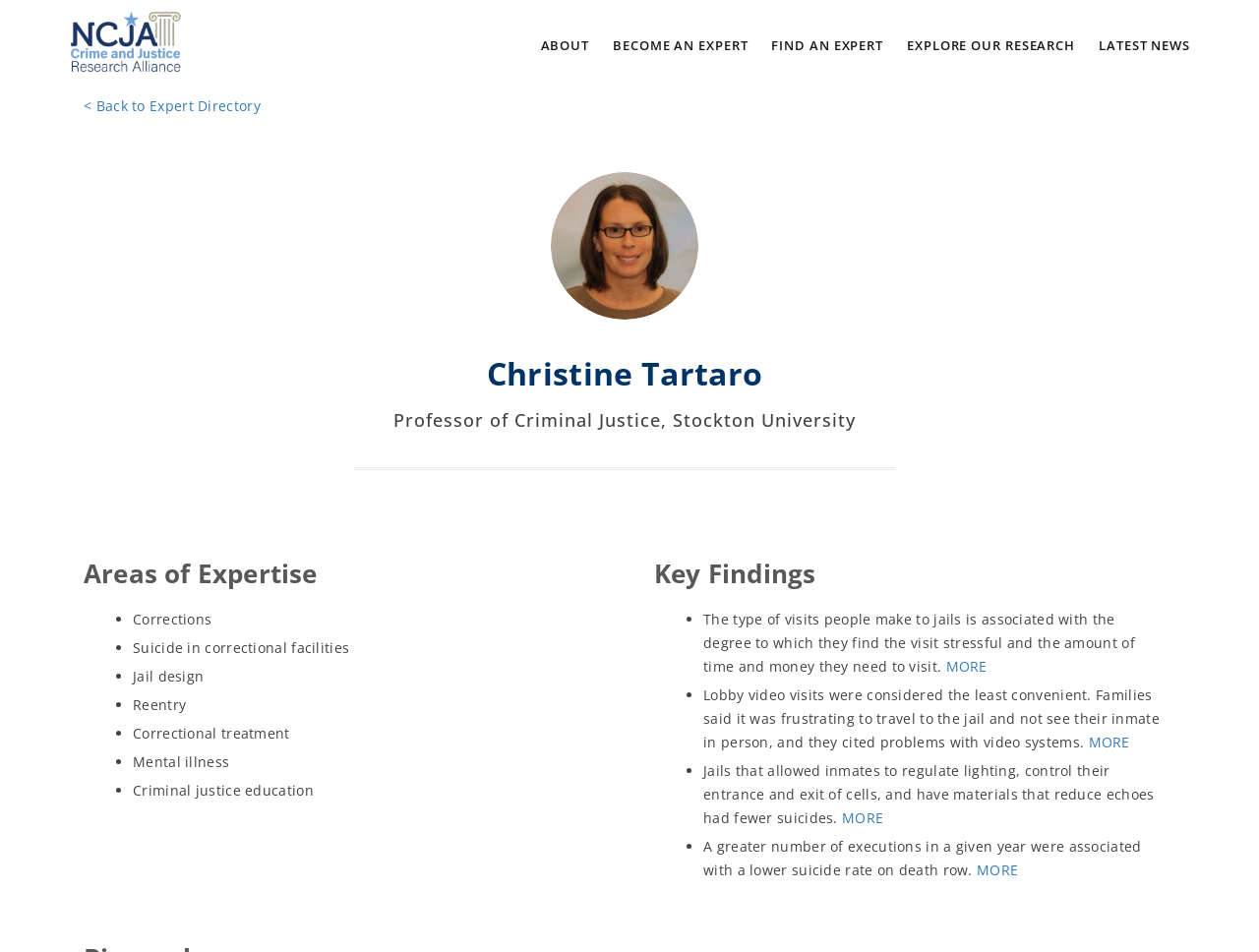How many links are present in the top navigation menu?
Based on the visual information, provide a detailed and comprehensive answer.

The webpage has a top navigation menu with links to 'ABOUT', 'BECOME AN EXPERT', 'FIND AN EXPERT', 'EXPLORE OUR RESEARCH', and 'LATEST NEWS', which are five links in total.